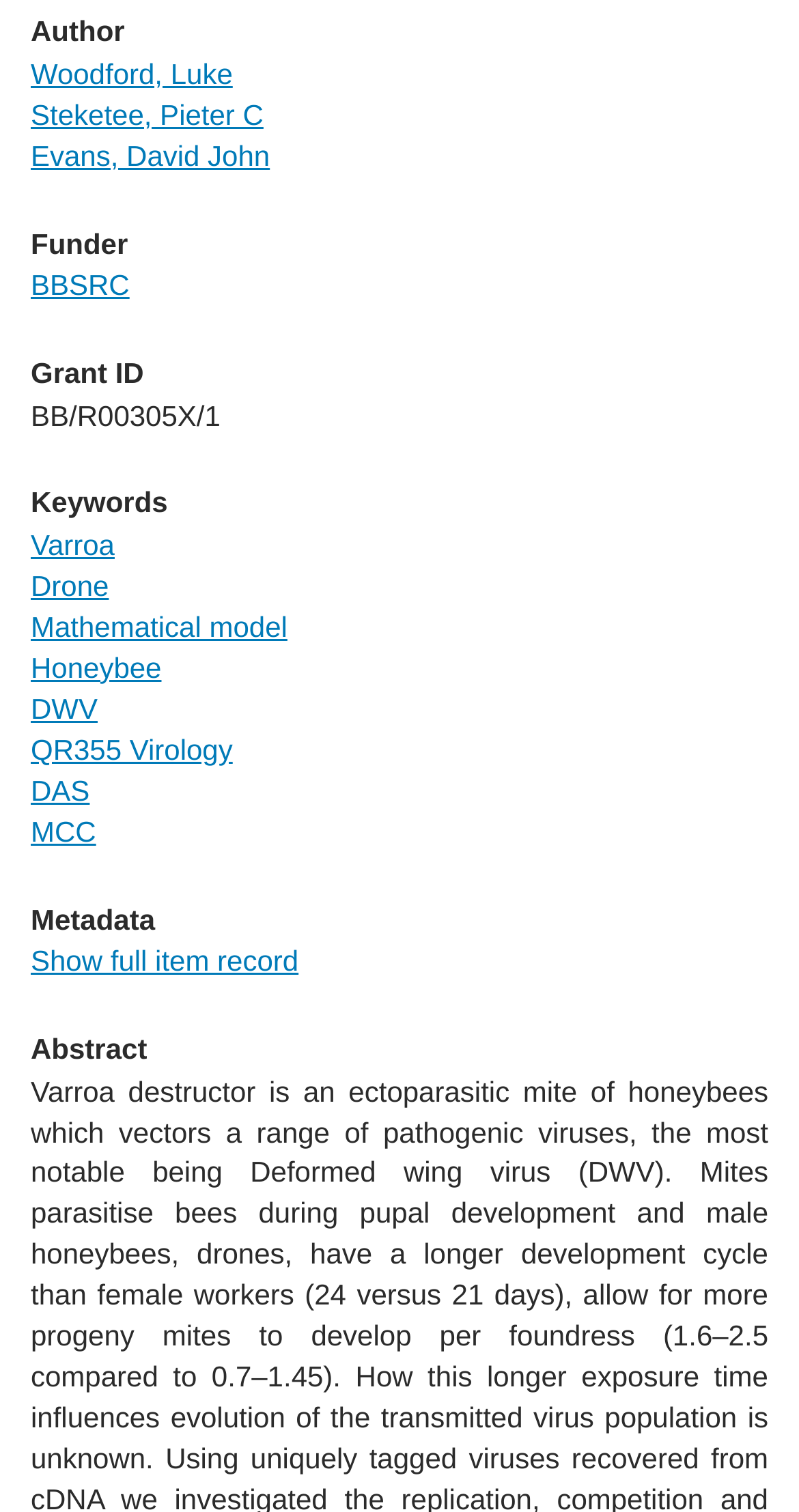Who is one of the authors of this research?
Look at the image and answer the question with a single word or phrase.

Woodford, Luke